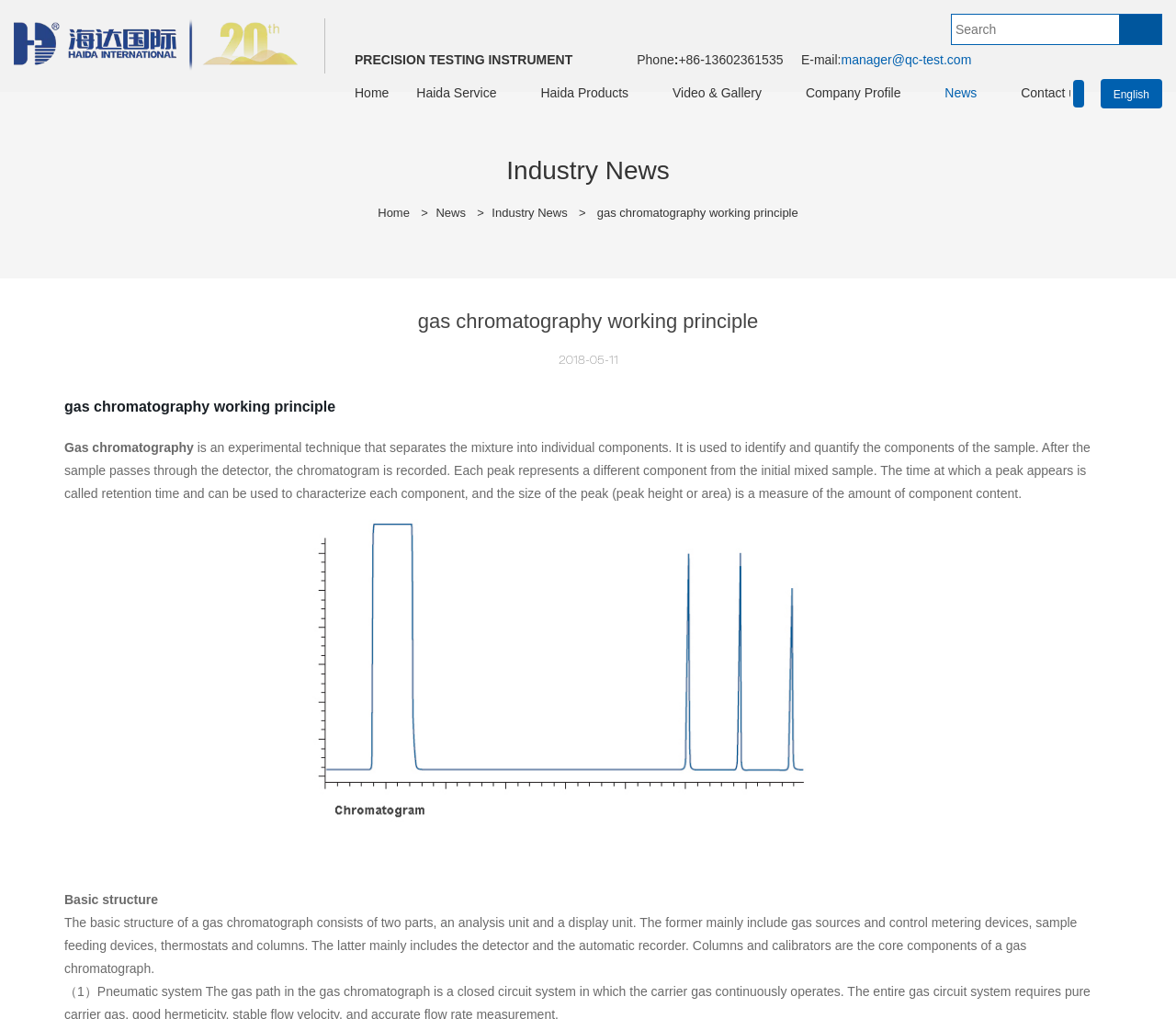Give a one-word or one-phrase response to the question:
What is the phone number of the company?

+86-13602361535